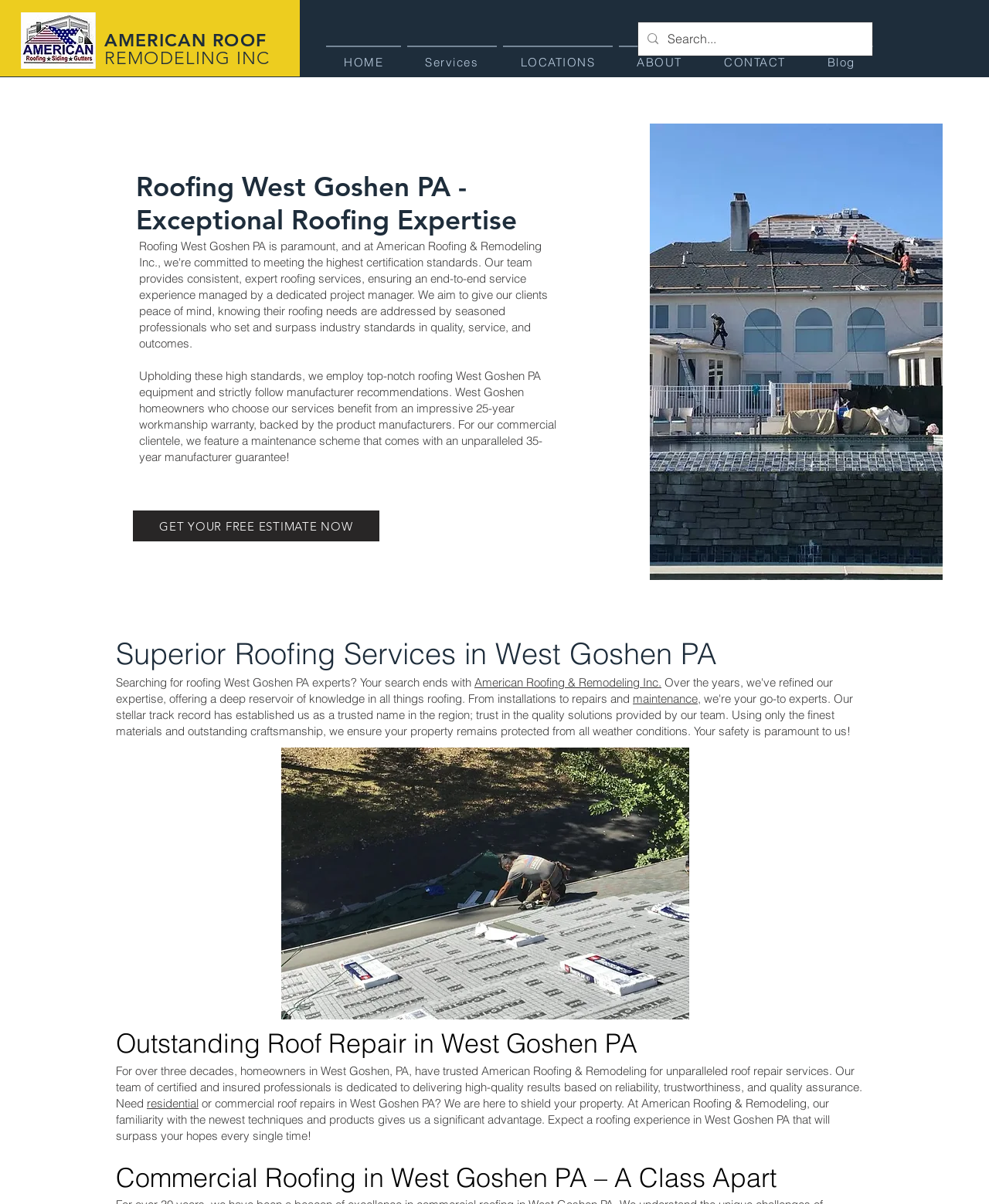Determine the bounding box coordinates of the clickable region to execute the instruction: "Get a free estimate now". The coordinates should be four float numbers between 0 and 1, denoted as [left, top, right, bottom].

[0.134, 0.424, 0.384, 0.45]